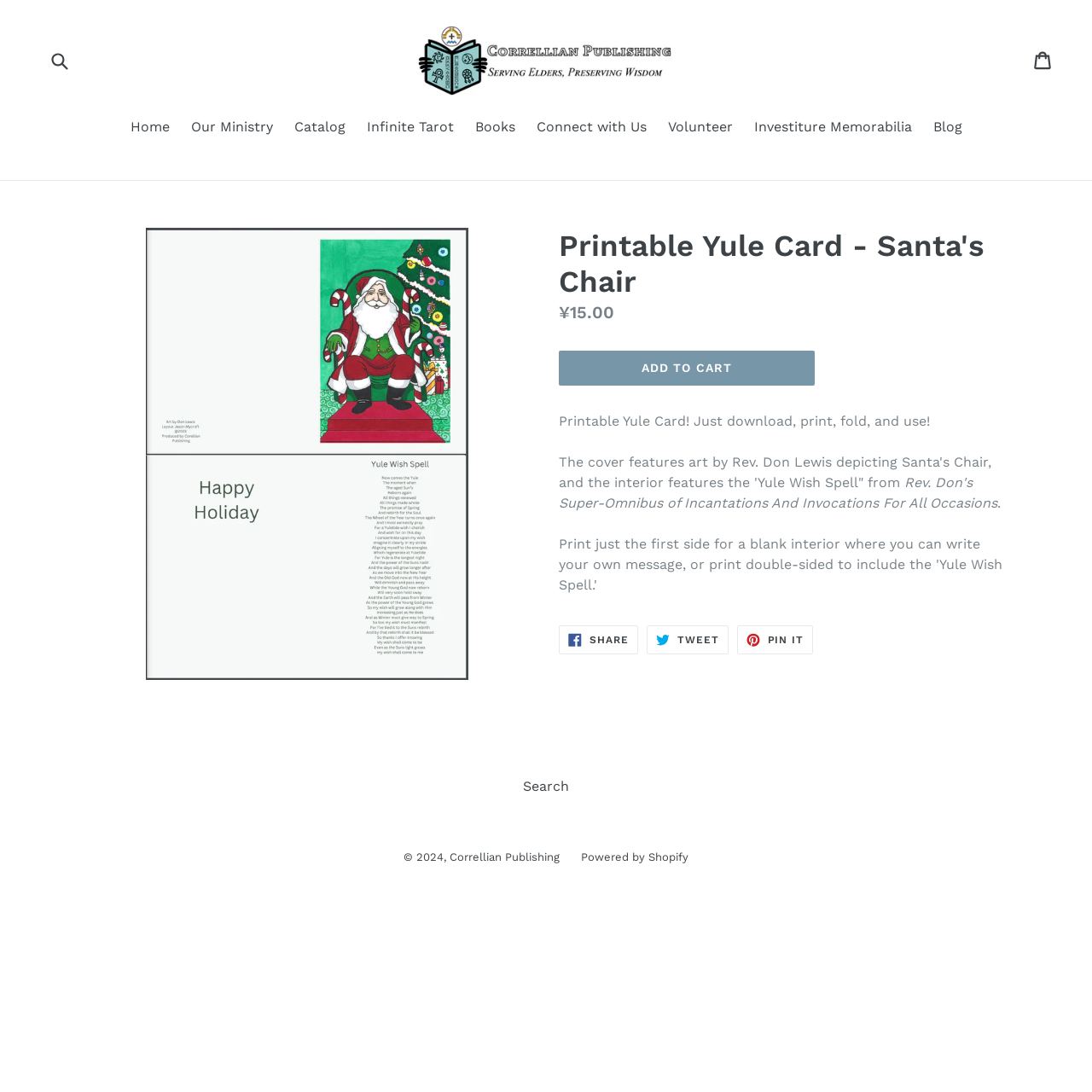Please indicate the bounding box coordinates of the element's region to be clicked to achieve the instruction: "Add to cart". Provide the coordinates as four float numbers between 0 and 1, i.e., [left, top, right, bottom].

[0.512, 0.321, 0.746, 0.353]